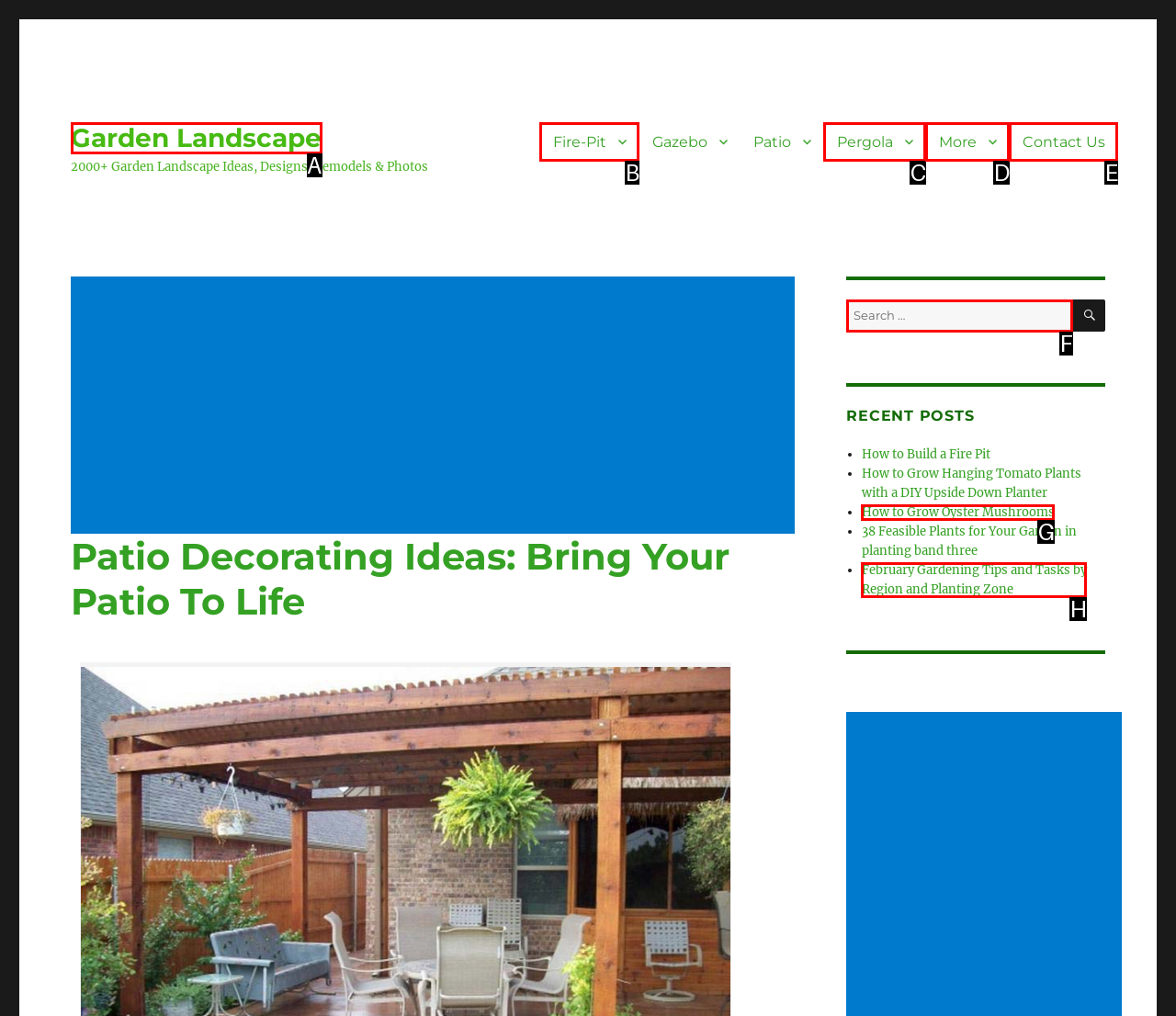Point out the HTML element that matches the following description: How to Grow Oyster Mushrooms
Answer with the letter from the provided choices.

G